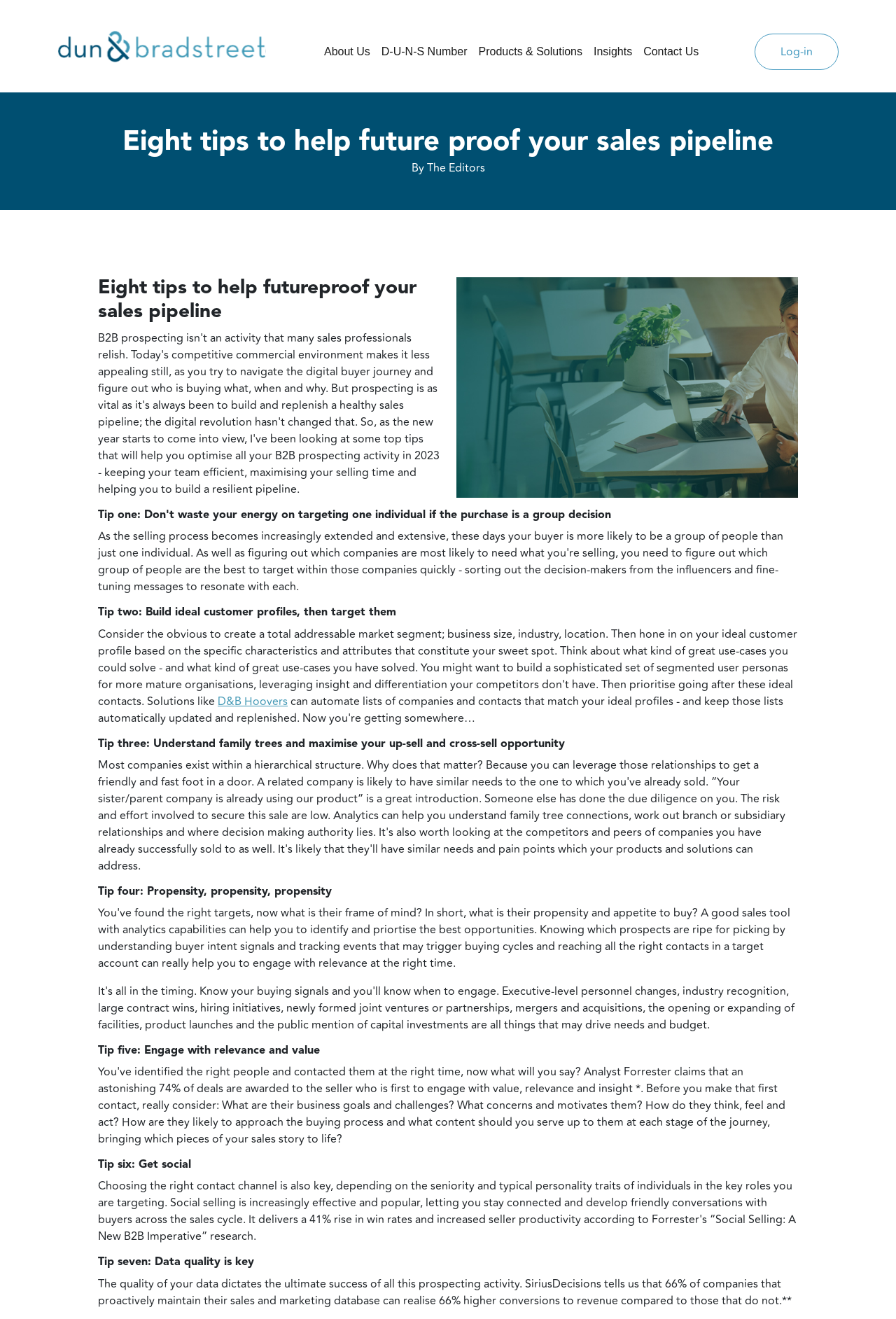Can you find and generate the webpage's heading?

Eight tips to help future proof your sales pipeline